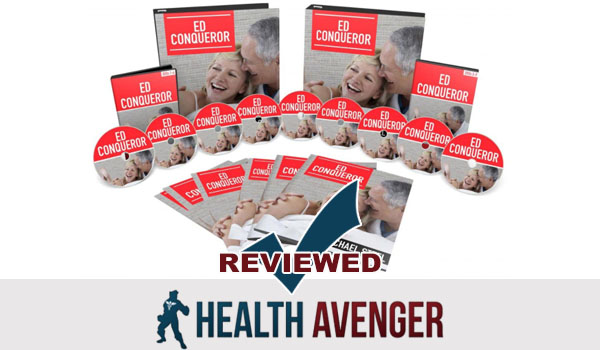What is the tone of the image?
Give a single word or phrase answer based on the content of the image.

Informative and supportive